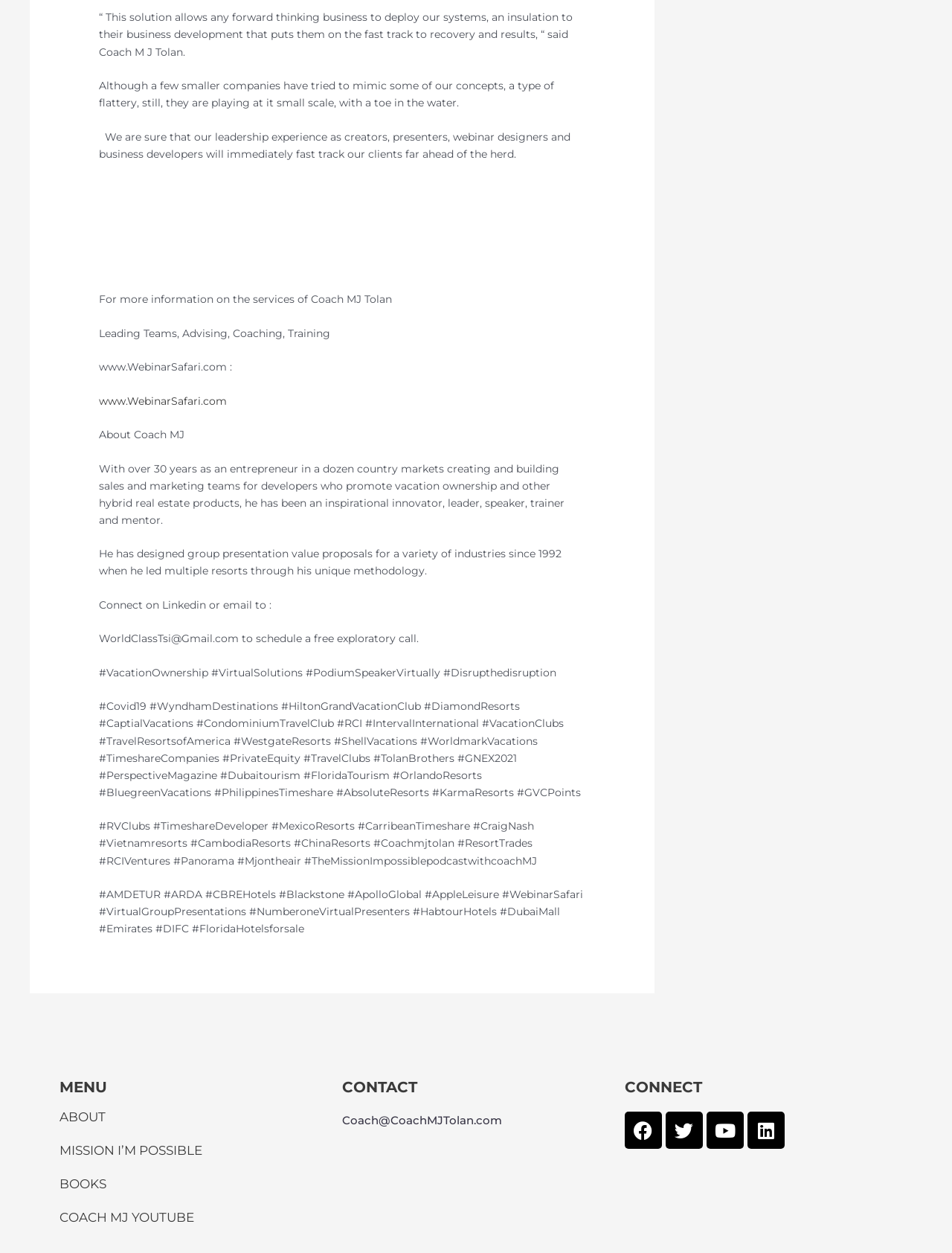Given the webpage screenshot and the description, determine the bounding box coordinates (top-left x, top-left y, bottom-right x, bottom-right y) that define the location of the UI element matching this description: COACH MJ YOUTUBE

[0.062, 0.966, 0.204, 0.978]